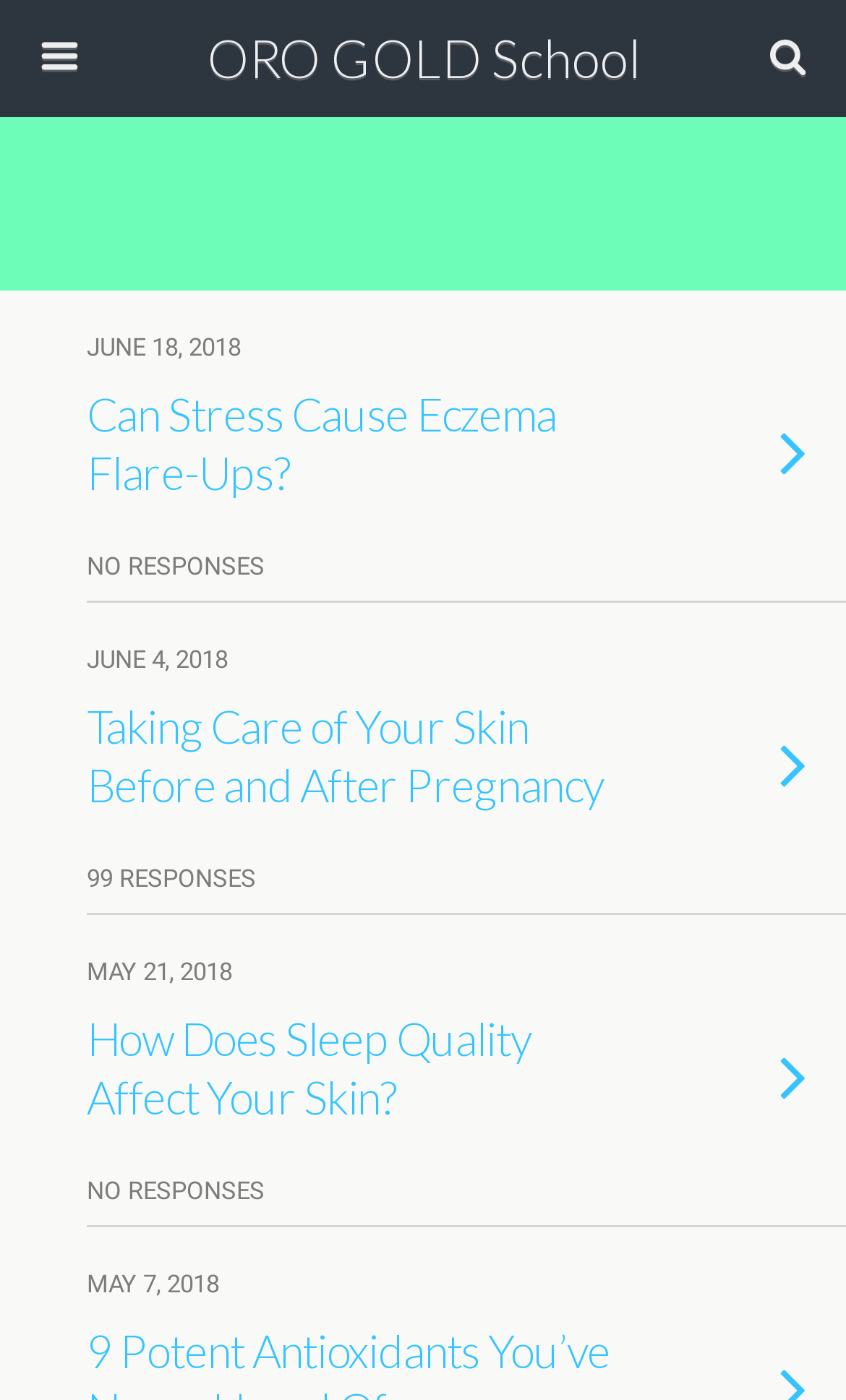Using details from the image, please answer the following question comprehensively:
Is there a search function on this page?

I found a textbox with the placeholder 'Search this website…' and a 'Search' button next to it, which indicates that there is a search function on this page.